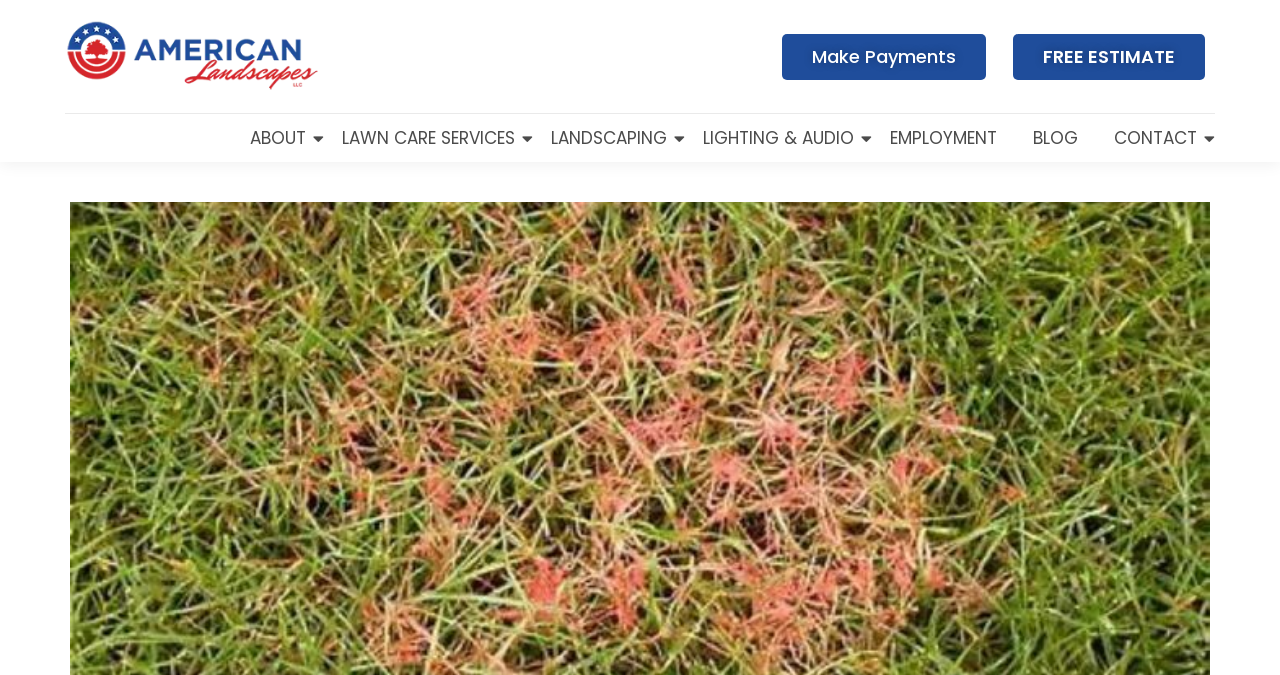Identify the bounding box coordinates of the HTML element based on this description: "FREE ESTIMATE".

[0.791, 0.05, 0.941, 0.118]